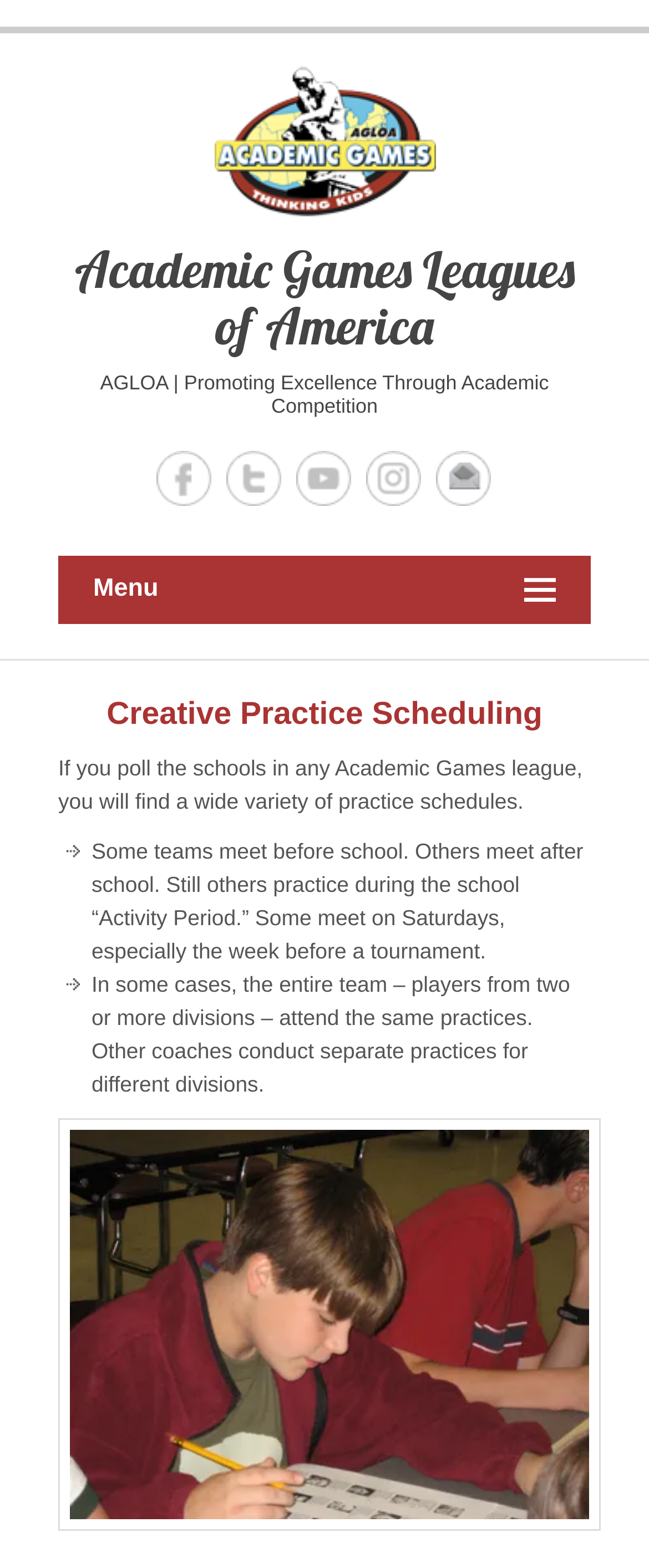Pinpoint the bounding box coordinates for the area that should be clicked to perform the following instruction: "Visit the Academic Games Leagues of America Facebook page".

[0.241, 0.288, 0.326, 0.323]